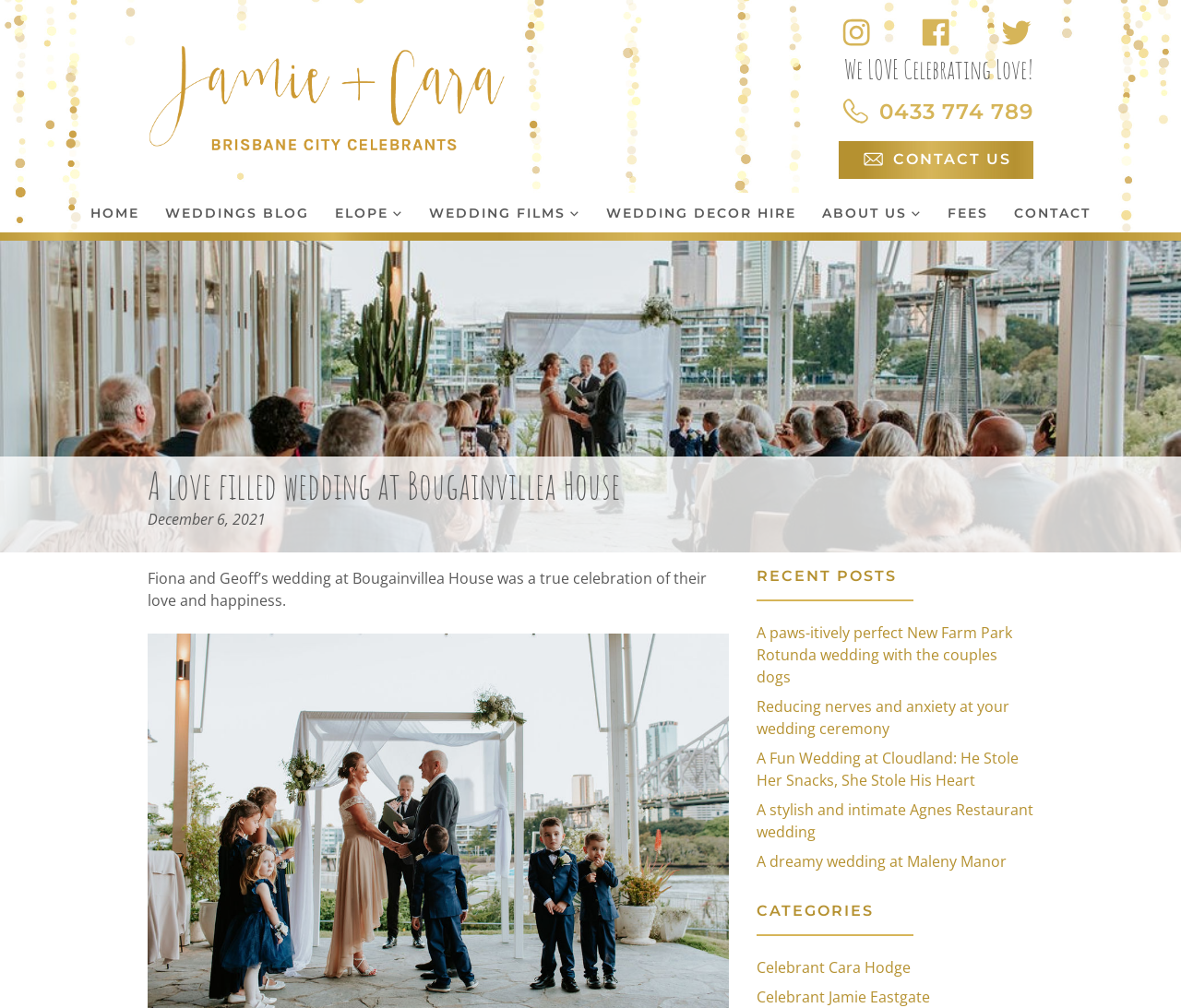Ascertain the bounding box coordinates for the UI element detailed here: "View Website". The coordinates should be provided as [left, top, right, bottom] with each value being a float between 0 and 1.

None